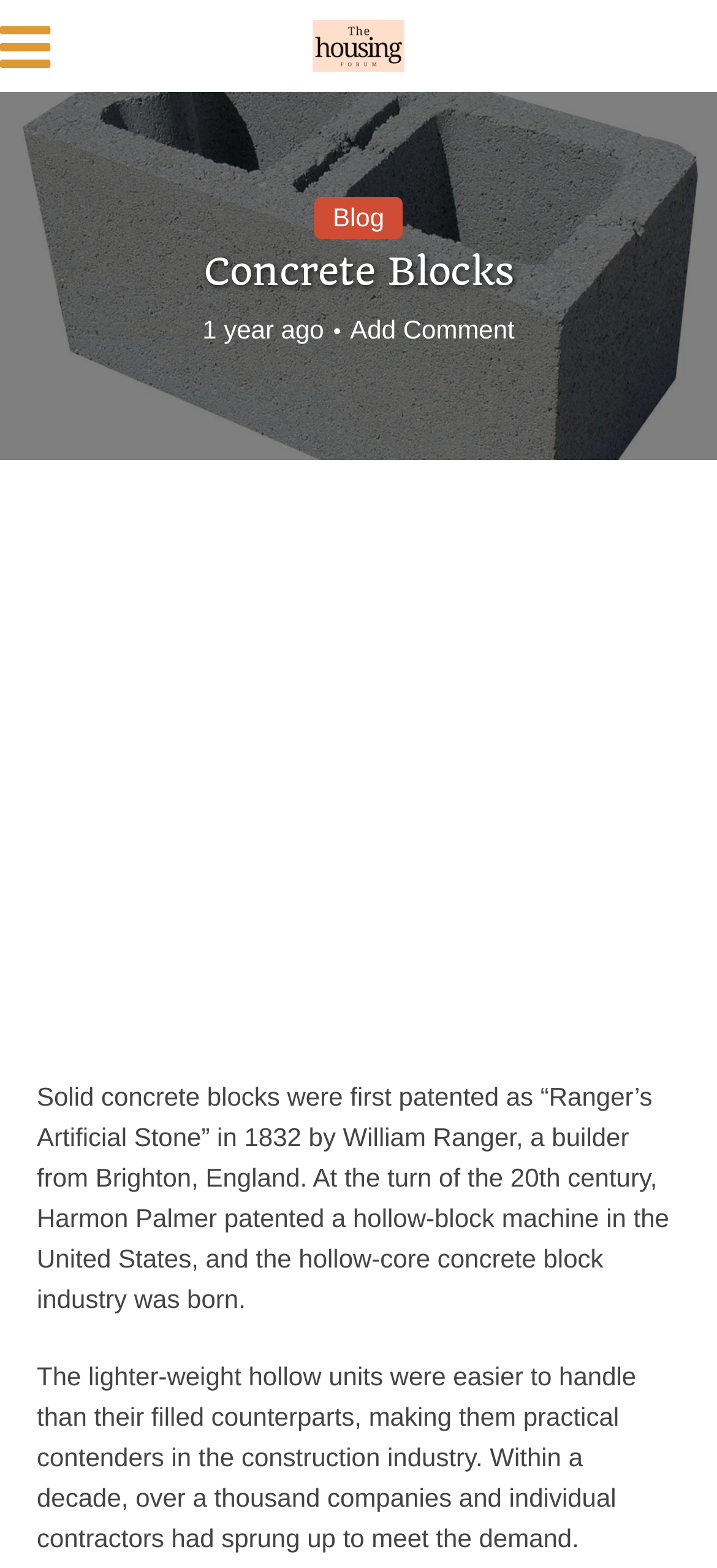Refer to the screenshot and answer the following question in detail:
How long ago was the article written?

The webpage displays a timestamp '1 year ago' which indicates when the article was written.